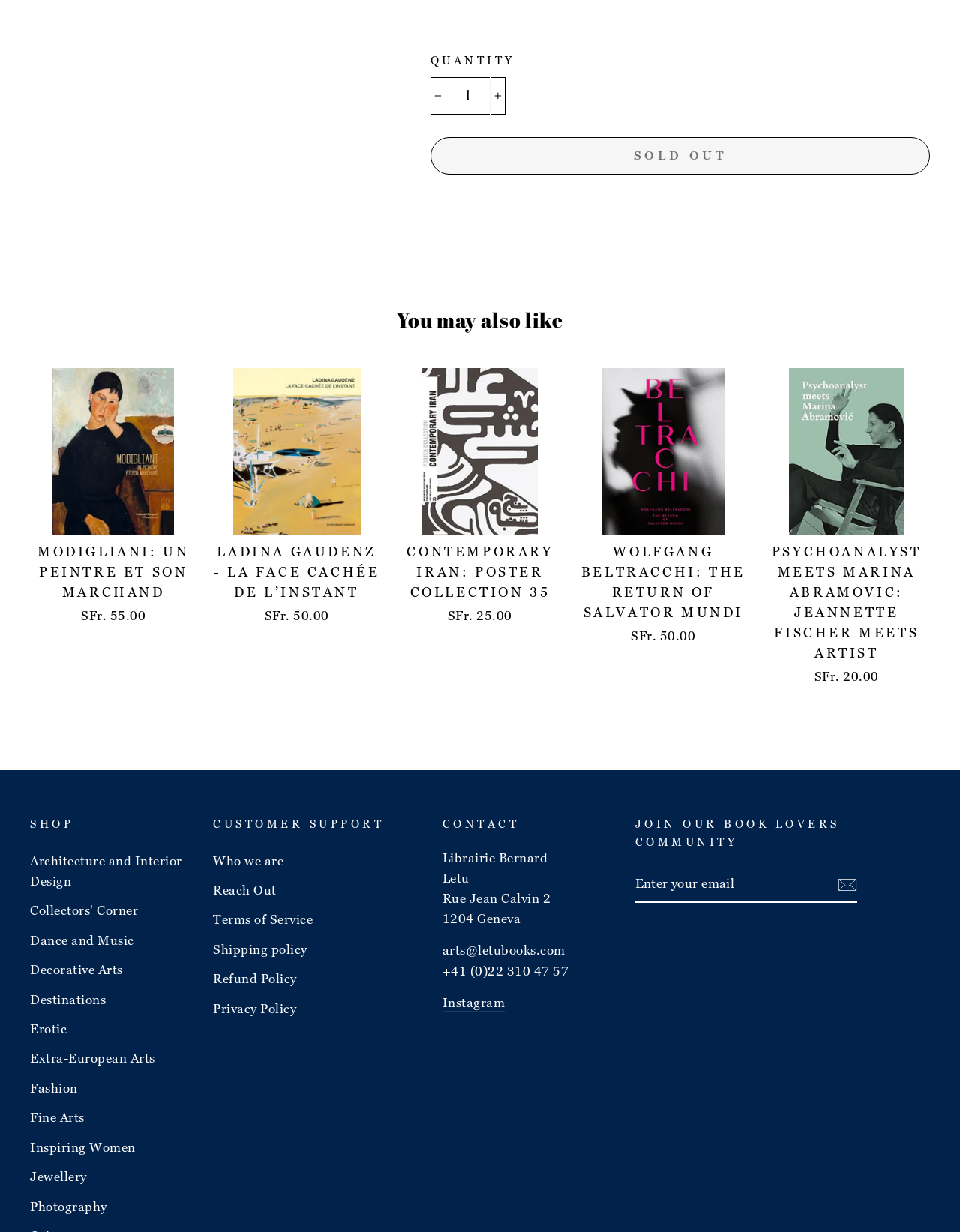What is the purpose of the button 'Reduce item quantity by one'?
Answer with a single word or short phrase according to what you see in the image.

Decrease quantity